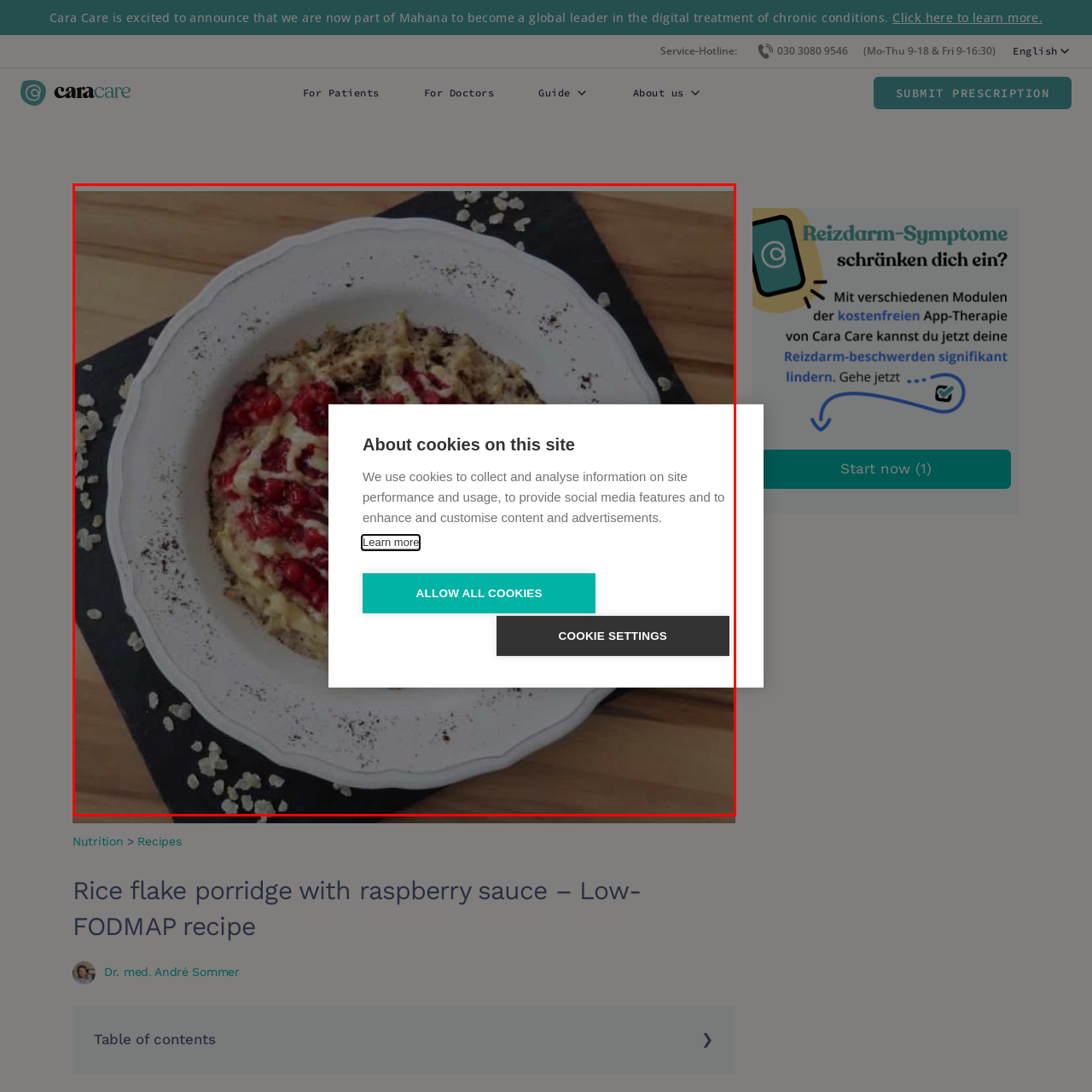Inspect the image outlined by the red box and answer the question using a single word or phrase:
Is this dish suitable for individuals with dietary restrictions?

Yes